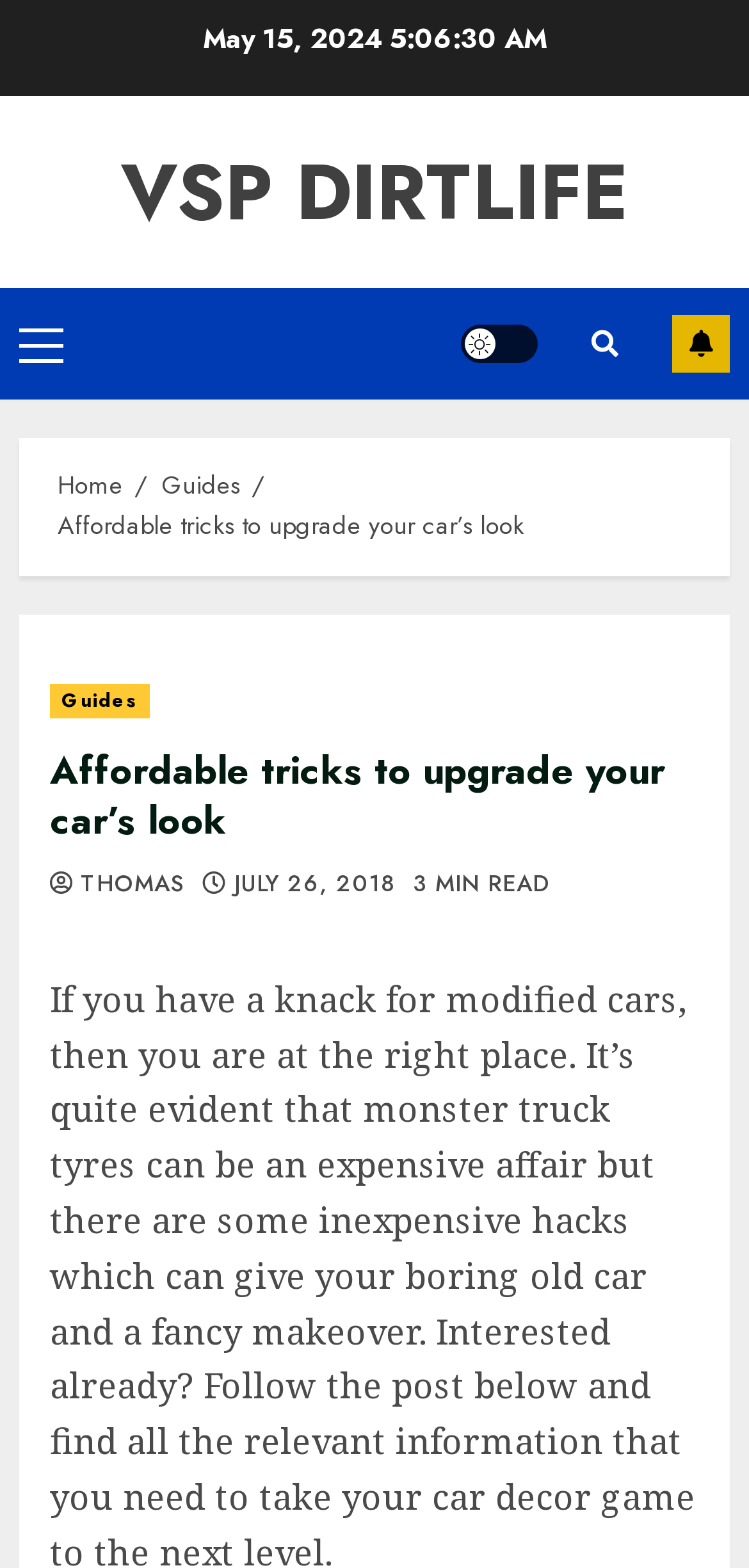What is the category of the current article?
Refer to the image and give a detailed response to the question.

I found the category of the current article by looking at the breadcrumbs navigation section of the webpage, where it says 'Guides' as a link element.